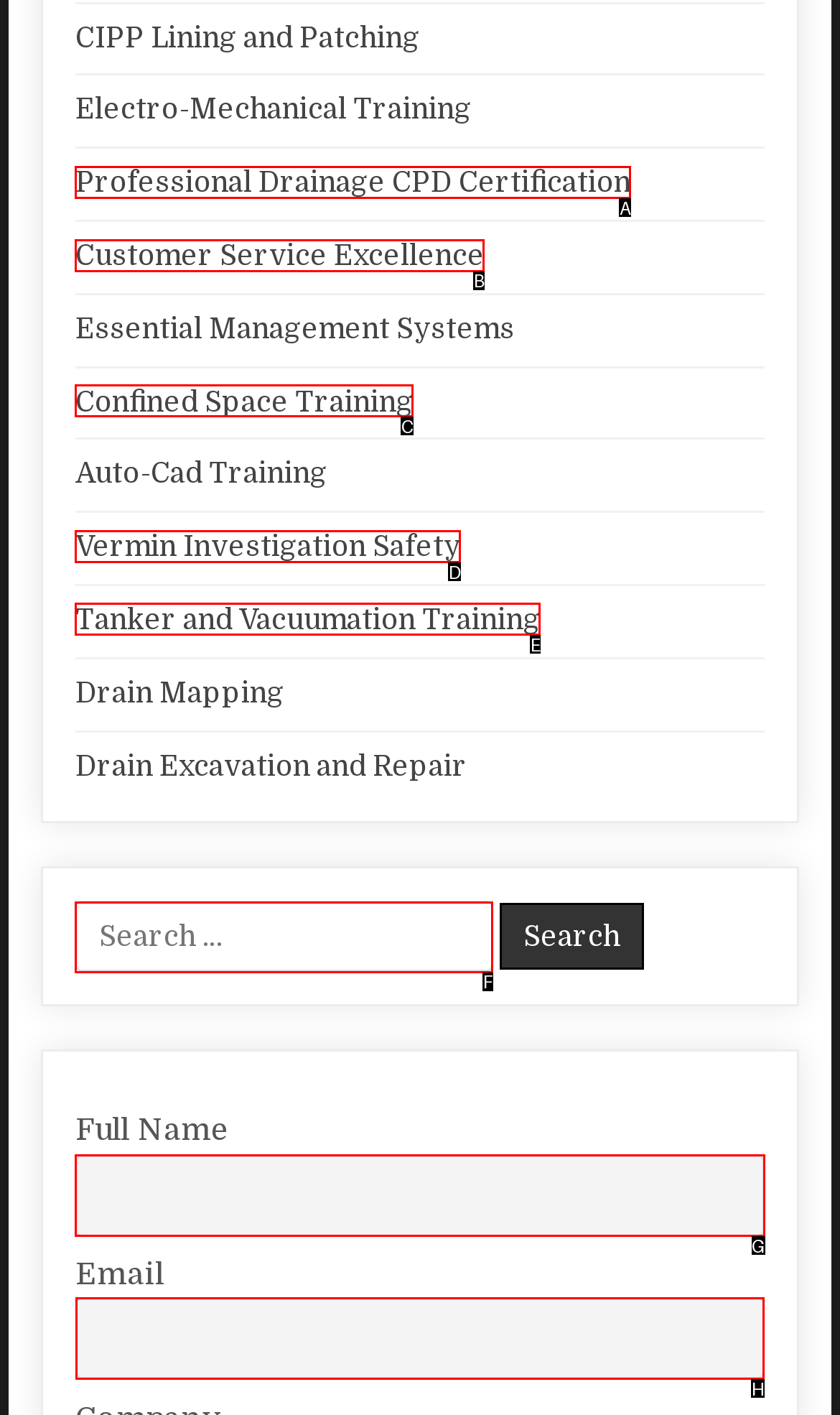What option should I click on to execute the task: View January 2020? Give the letter from the available choices.

None